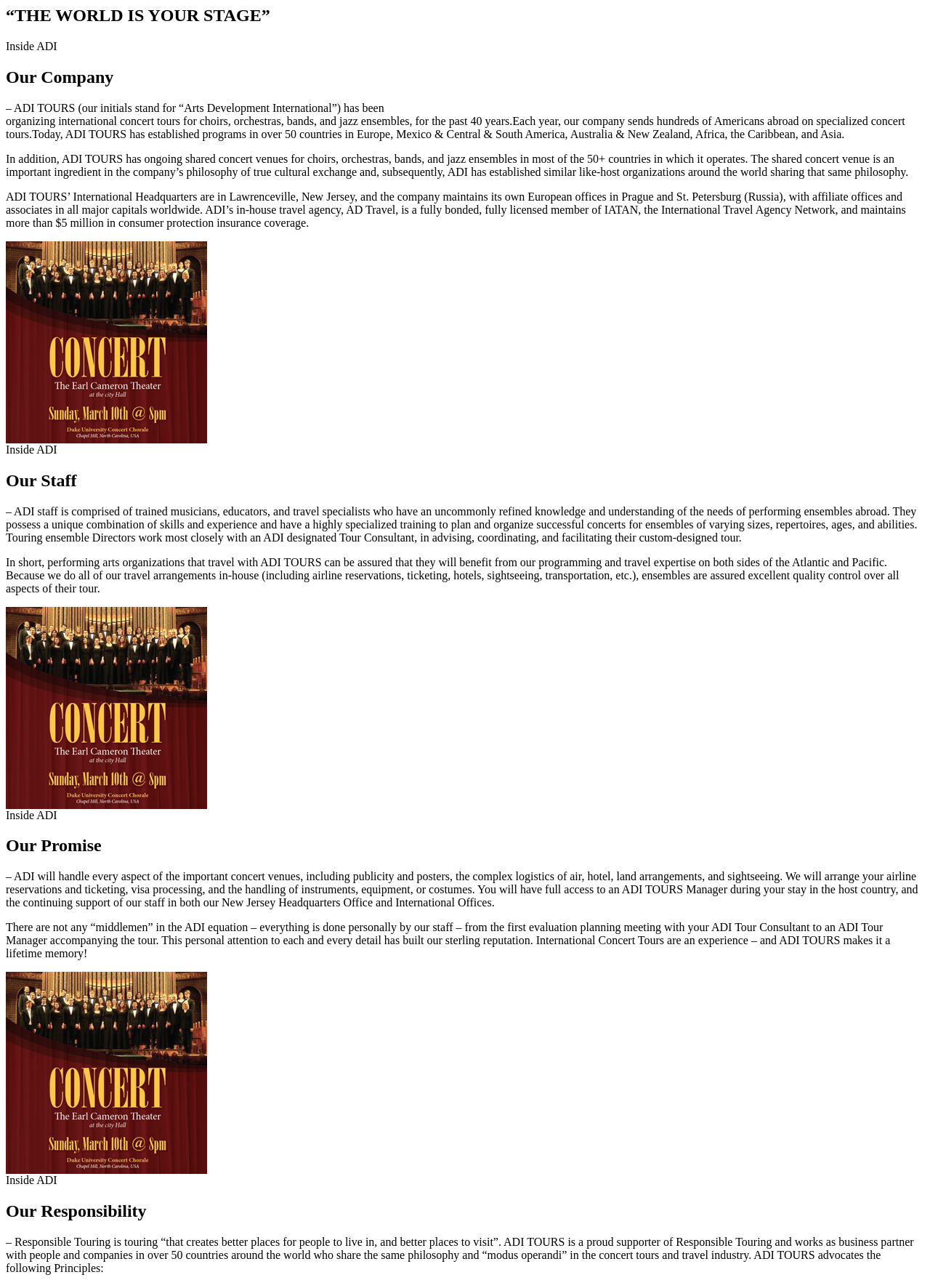Construct a comprehensive description capturing every detail on the webpage.

The webpage appears to be about ADI TOURS, a company that organizes international concert tours for choirs, orchestras, bands, and jazz ensembles. At the top of the page, there is a large heading that reads "“THE WORLD IS YOUR STAGE”". Below this heading, there is a smaller heading that says "Inside ADI" and a brief description of the company.

The main content of the page is divided into four sections, each with its own heading: "Our Company", "Our Staff", "Our Promise", and "Our Responsibility". The "Our Company" section provides a detailed description of the company's history, services, and international presence. It also mentions that the company has established programs in over 50 countries and has ongoing shared concert venues for various types of ensembles.

The "Our Staff" section describes the company's staff as trained musicians, educators, and travel specialists who have a deep understanding of the needs of performing ensembles abroad. It explains that the staff works closely with touring ensemble directors to plan and organize successful concerts.

The "Our Promise" section outlines the services that the company provides, including handling concert venues, publicity, logistics, and sightseeing arrangements. It also mentions that the company provides personal attention to every detail and has a sterling reputation.

The "Our Responsibility" section discusses the company's commitment to responsible touring, which aims to create better places for people to live in and visit. It explains that the company works with partners around the world who share the same philosophy and advocates for certain principles.

Throughout the page, there are three images, each labeled as "inner_pic", which are likely used to break up the text and add visual interest. The images are positioned below the "Our Company", "Our Staff", and "Our Promise" sections, respectively.